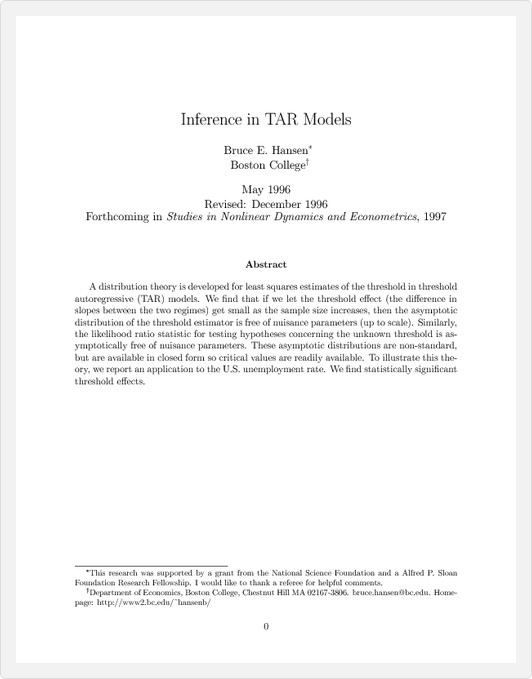In which year is the article forthcoming?
Answer the question with as much detail as possible.

According to the caption, the article is forthcoming in the journal 'Studies in Nonlinear Dynamics and Econometrics' in 1997.